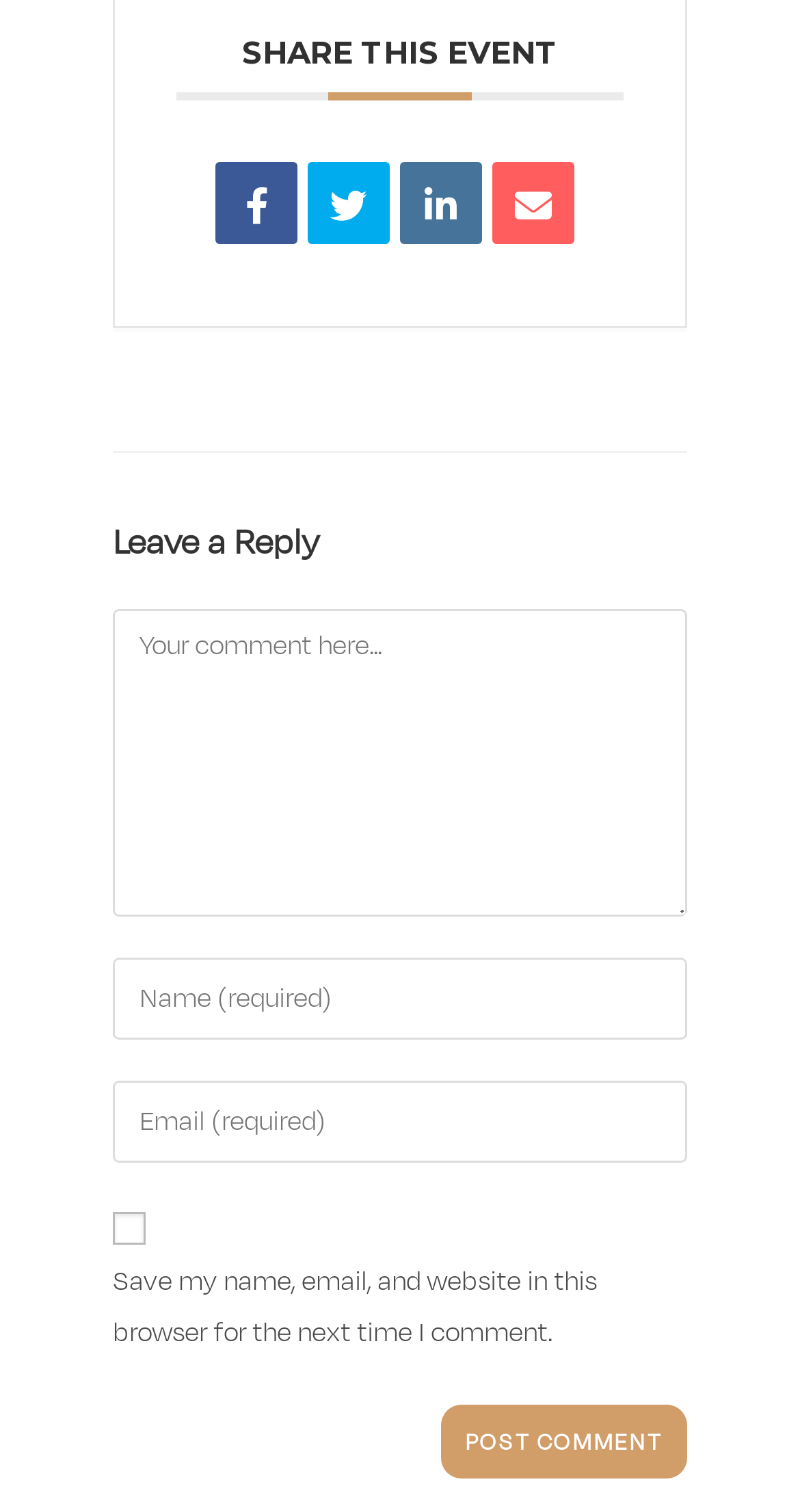Respond to the following question with a brief word or phrase:
What is the required information to comment?

Name or username and email